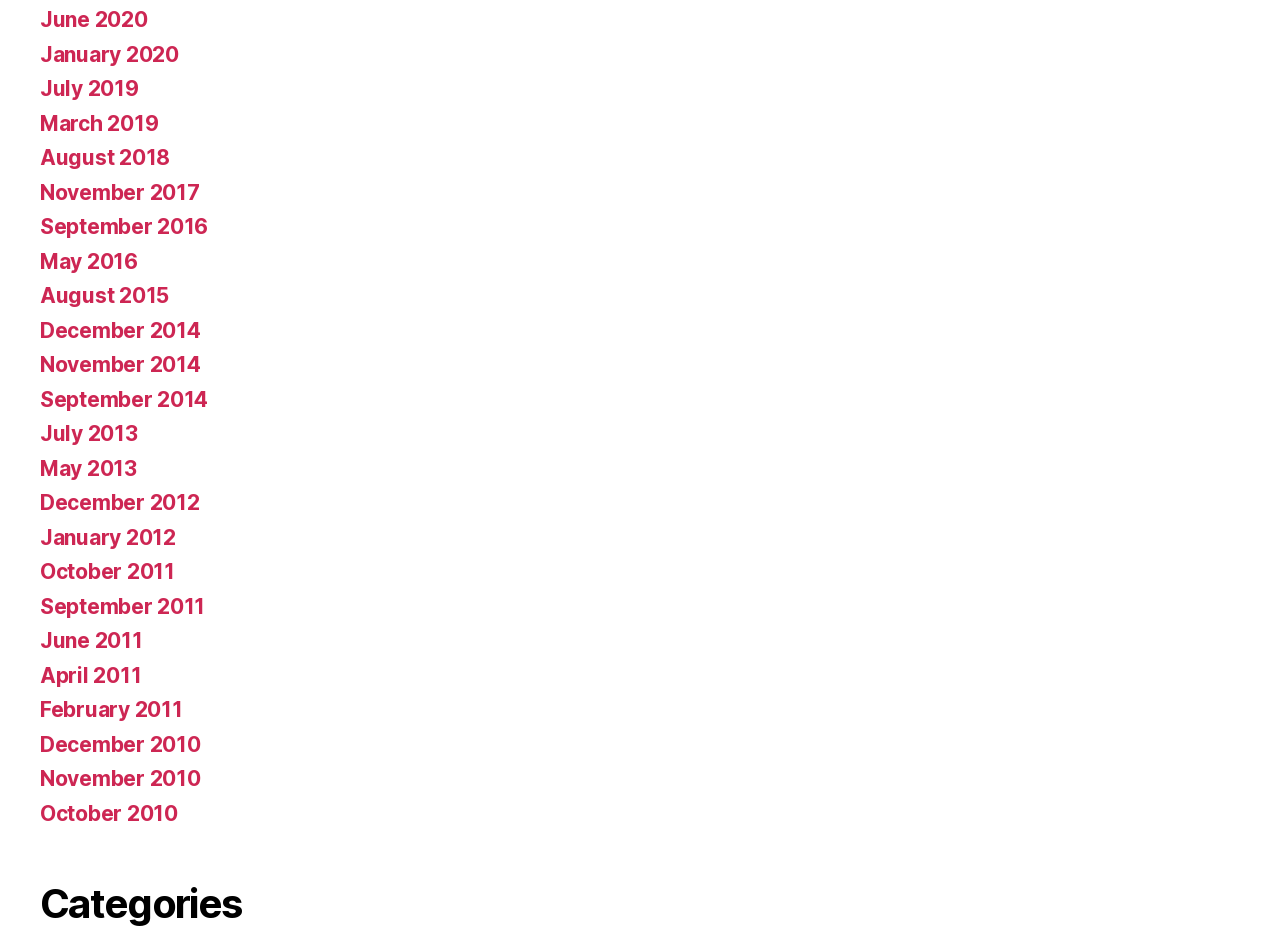Find the bounding box coordinates of the element I should click to carry out the following instruction: "view January 2020".

[0.031, 0.045, 0.14, 0.072]